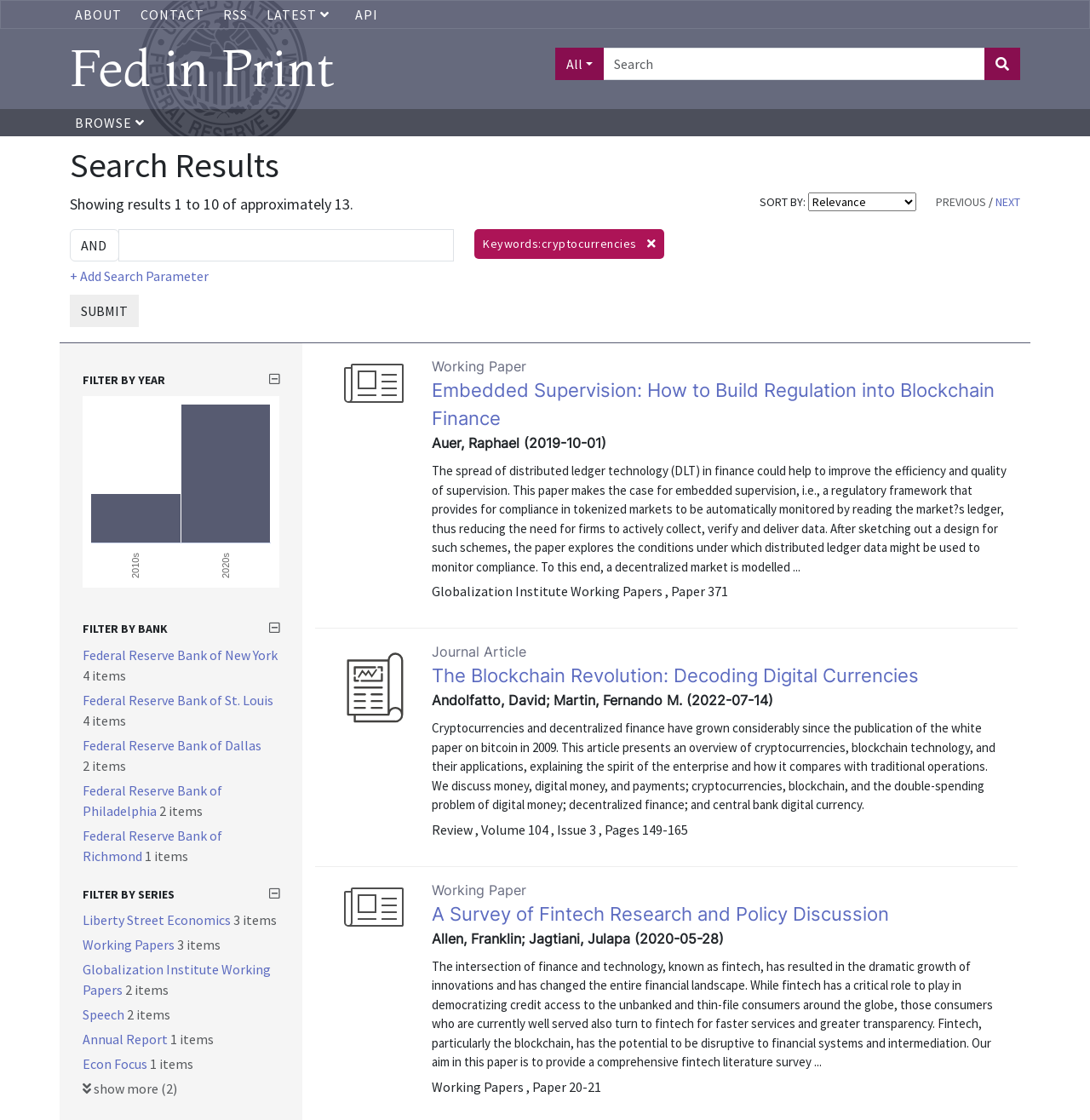What type of content is 'Embedded Supervision: How to Build Regulation into Blockchain Finance'?
Look at the screenshot and respond with one word or a short phrase.

Working Paper